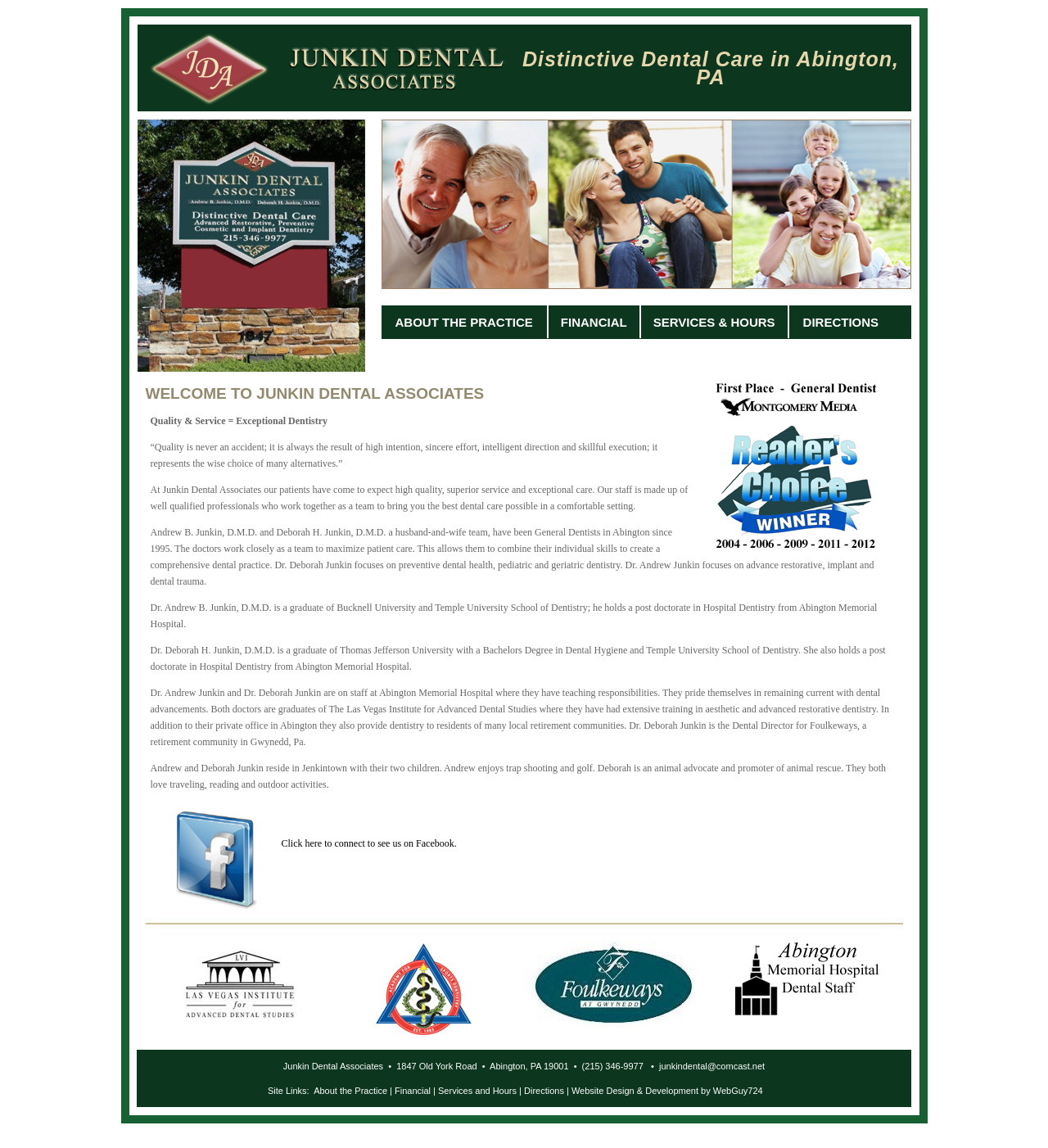Given the description Anz stadium map, predict the bounding box coordinates of the UI element. Ensure the coordinates are in the format (top-left x, top-left y, bottom-right x, bottom-right y) and all values are between 0 and 1.

None